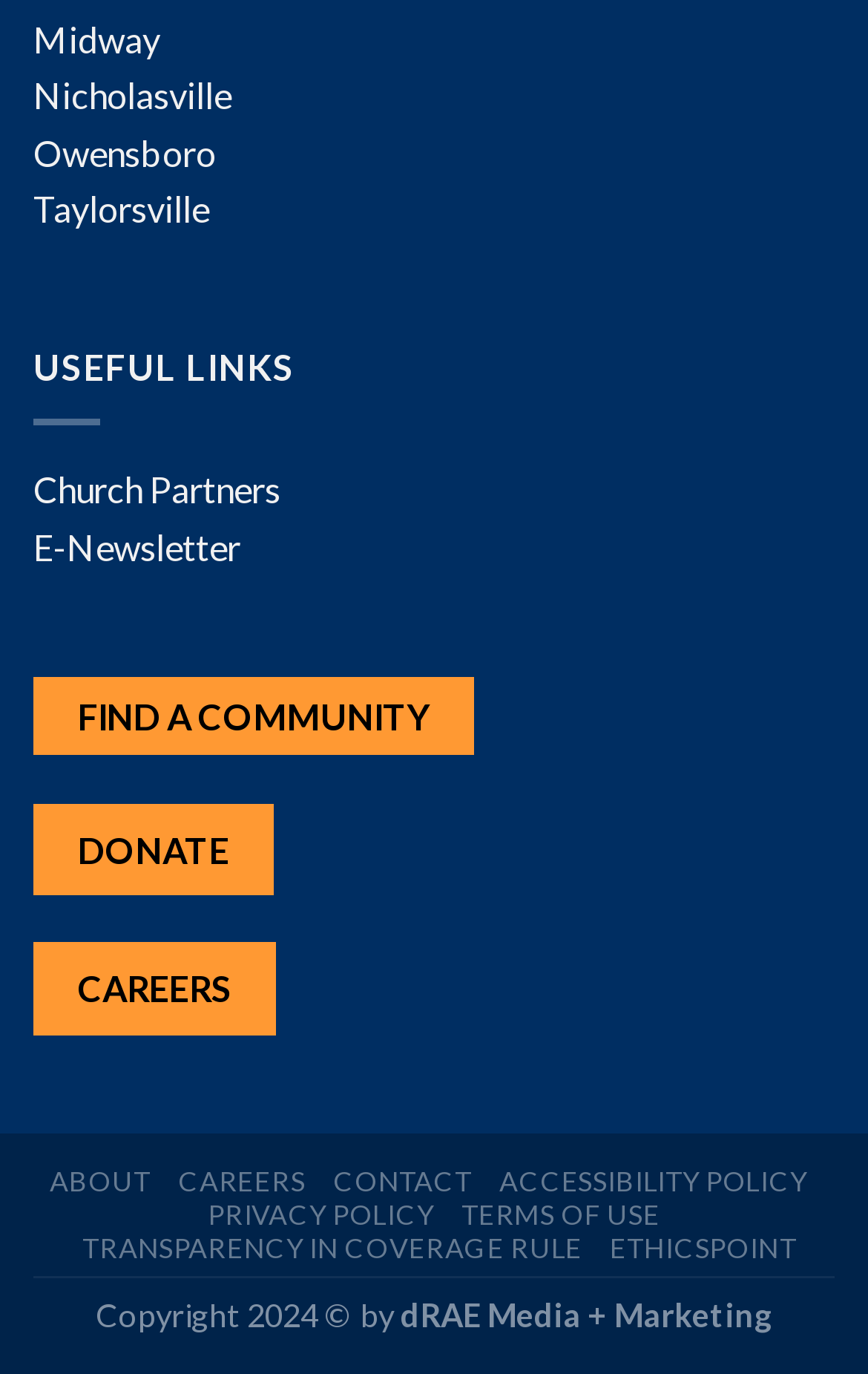How many columns are there in the bottom navigation bar?
Look at the image and answer with only one word or phrase.

3